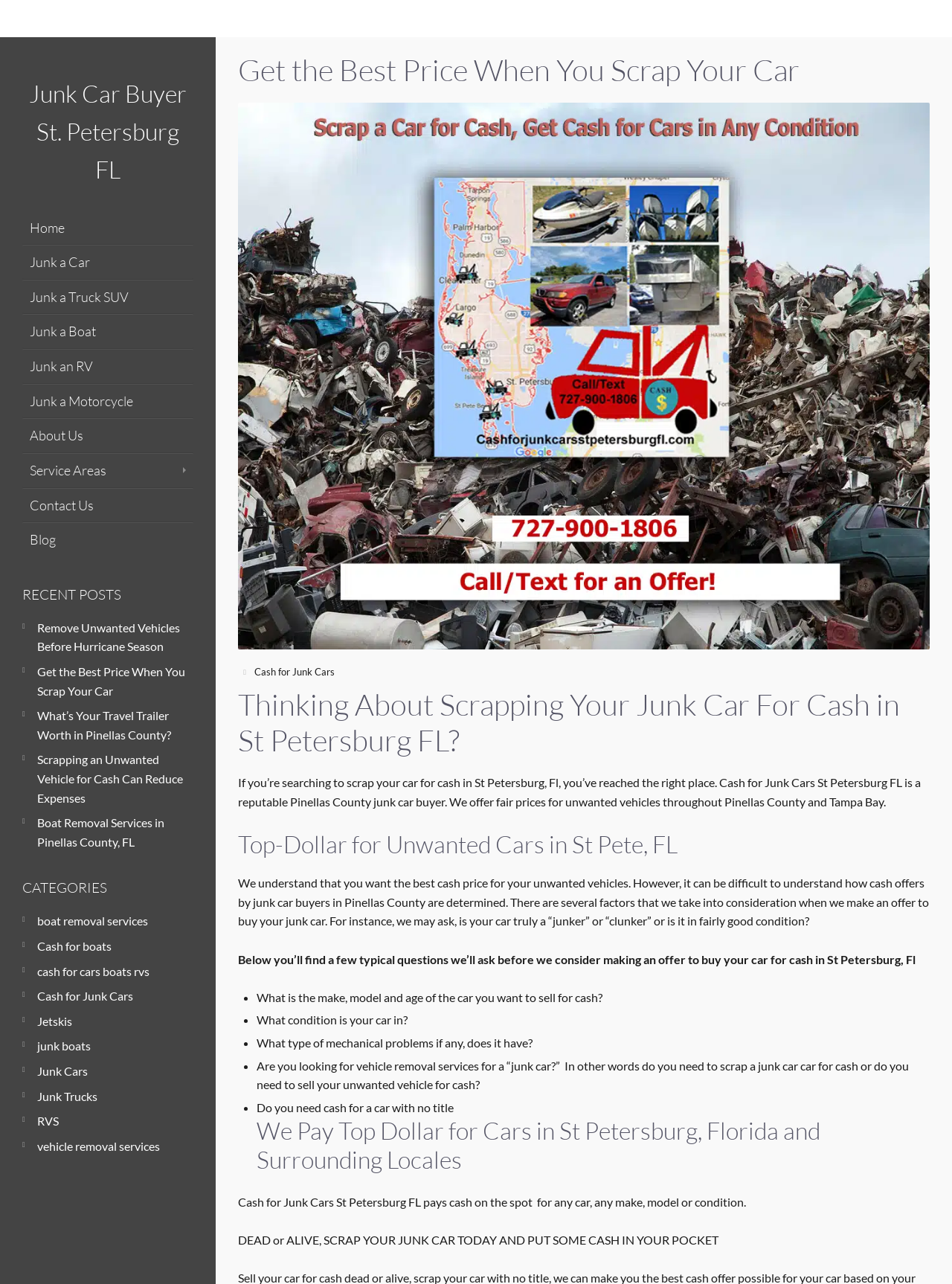Do they require a title for the car?
Give a one-word or short-phrase answer derived from the screenshot.

No